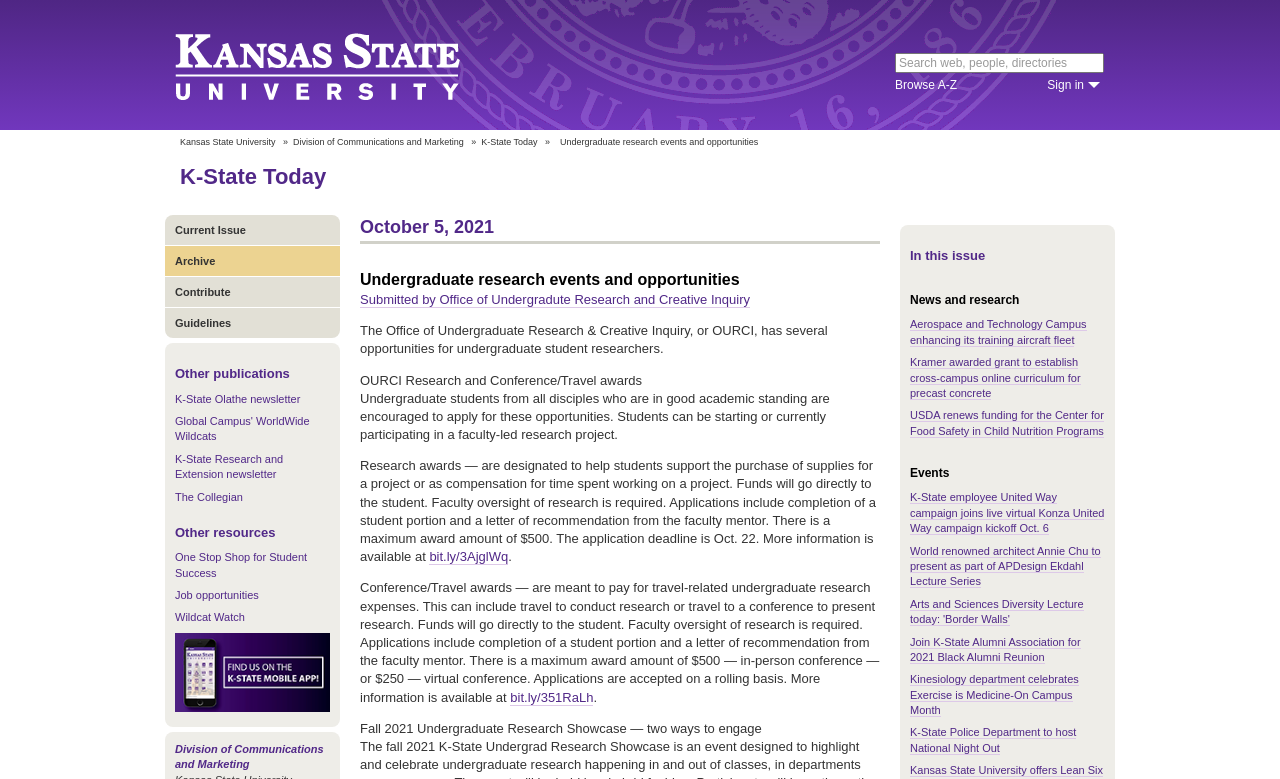Give a detailed account of the webpage, highlighting key information.

The webpage is about the Office of Undergraduate Research & Creative Inquiry (OURCI) at Kansas State University, providing opportunities for undergraduate student researchers. At the top, there is a heading "Kansas State University" with a link to the university's website. Below it, there is a search box and links to "Browse A-Z" and "Sign in".

On the left side, there is a navigation menu with links to "K-State Today", "Division of Communications and Marketing", and other publications. Below the navigation menu, there are headings and links to "Other resources" and "Job opportunities".

The main content of the webpage is about undergraduate research events and opportunities. There is a heading "Undergraduate research events and opportunities" followed by a paragraph describing the opportunities provided by OURCI, including research and travel awards. Below it, there are detailed descriptions of the research awards and conference/travel awards, including the application deadlines and maximum award amounts.

On the right side, there are headings and links to news articles and events, including "Aerospace and Technology Campus enhancing its training aircraft fleet", "Kramer awarded grant to establish cross-campus online curriculum for precast concrete", and "K-State employee United Way campaign joins live virtual Konza United Way campaign kickoff Oct. 6".

At the bottom, there is a link to "Find us on the K-State Mobile App!" with an image, and a link to the Division of Communications and Marketing.